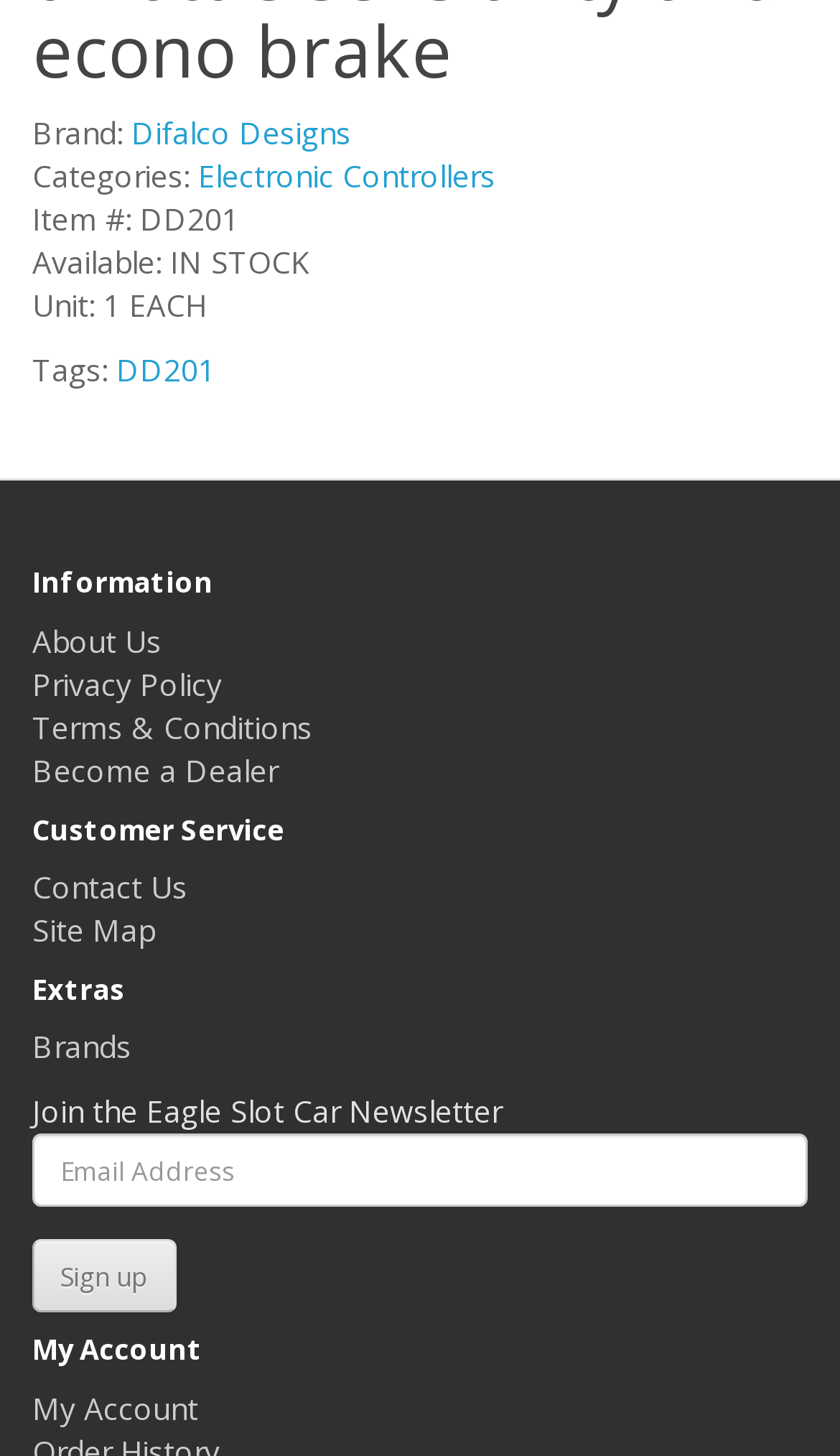Locate the bounding box coordinates of the clickable area needed to fulfill the instruction: "Click on the 'Difalco Designs' link".

[0.156, 0.077, 0.418, 0.106]